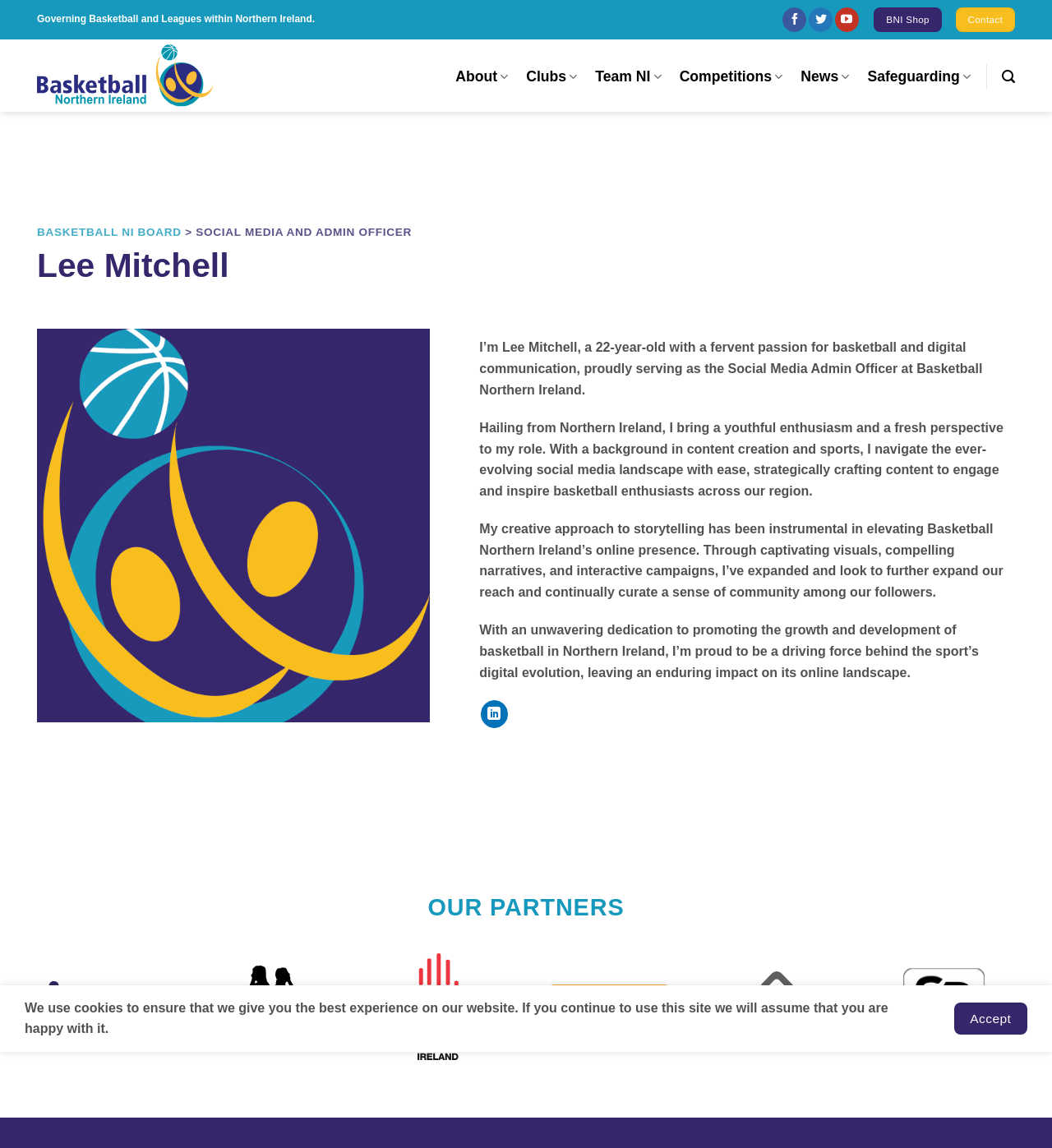Find the bounding box coordinates of the clickable area required to complete the following action: "Learn about Lee Mitchell".

[0.035, 0.213, 0.965, 0.251]